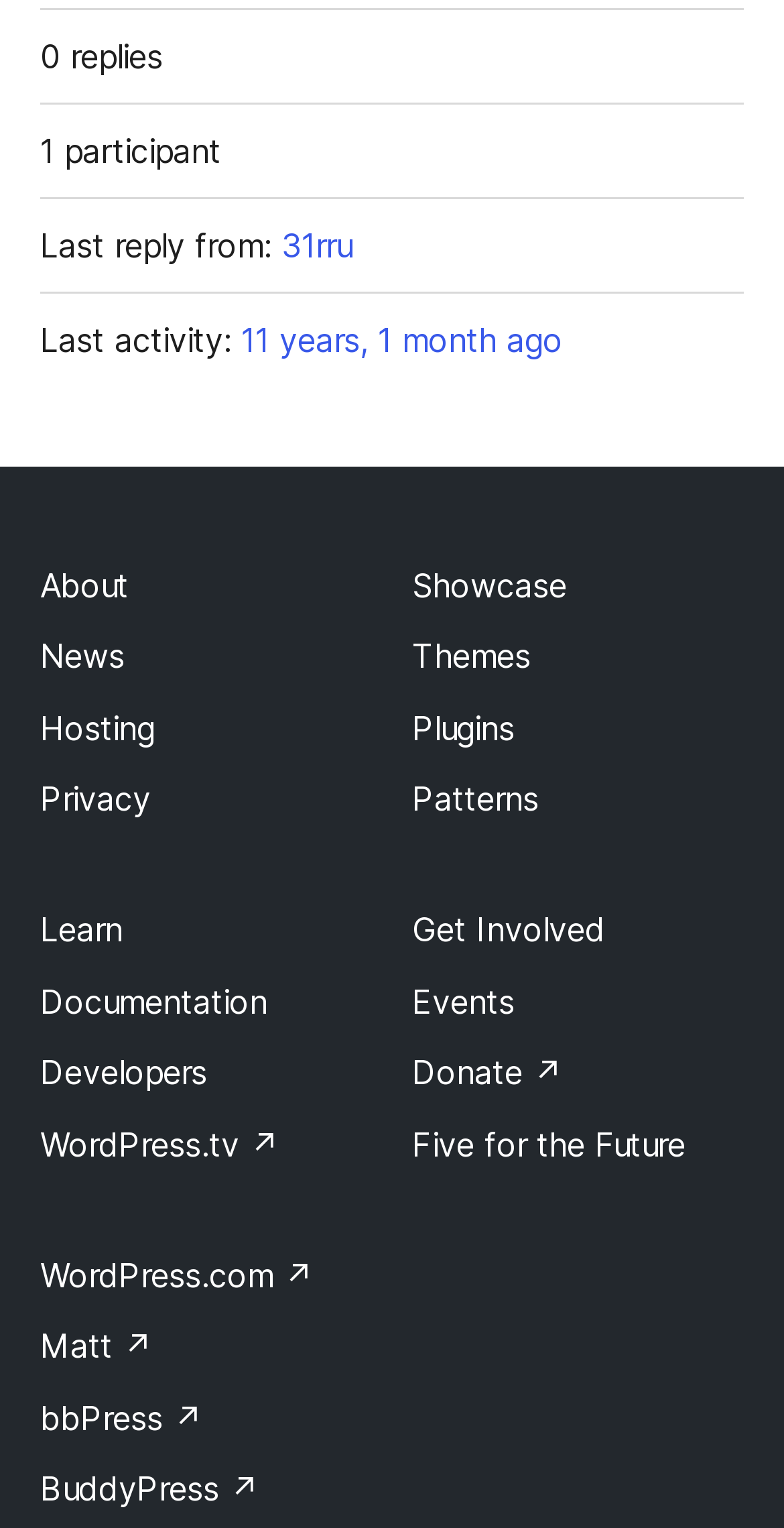Specify the bounding box coordinates of the element's region that should be clicked to achieve the following instruction: "View the about page". The bounding box coordinates consist of four float numbers between 0 and 1, in the format [left, top, right, bottom].

[0.051, 0.37, 0.164, 0.396]